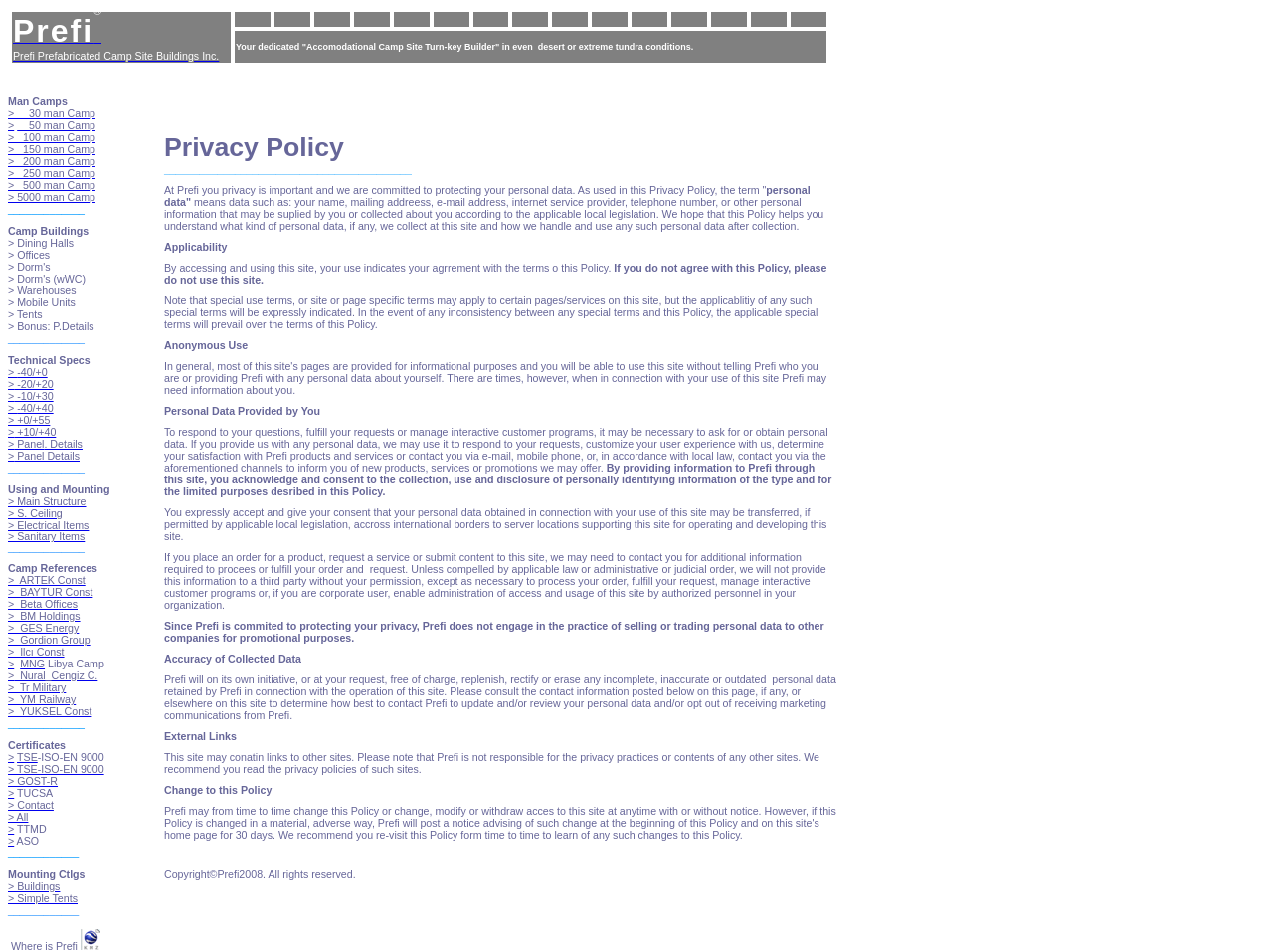Provide a short, one-word or phrase answer to the question below:
What is the company name mentioned in the first gridcell?

Prefi Prefabricated Camp Site Buildings Inc.